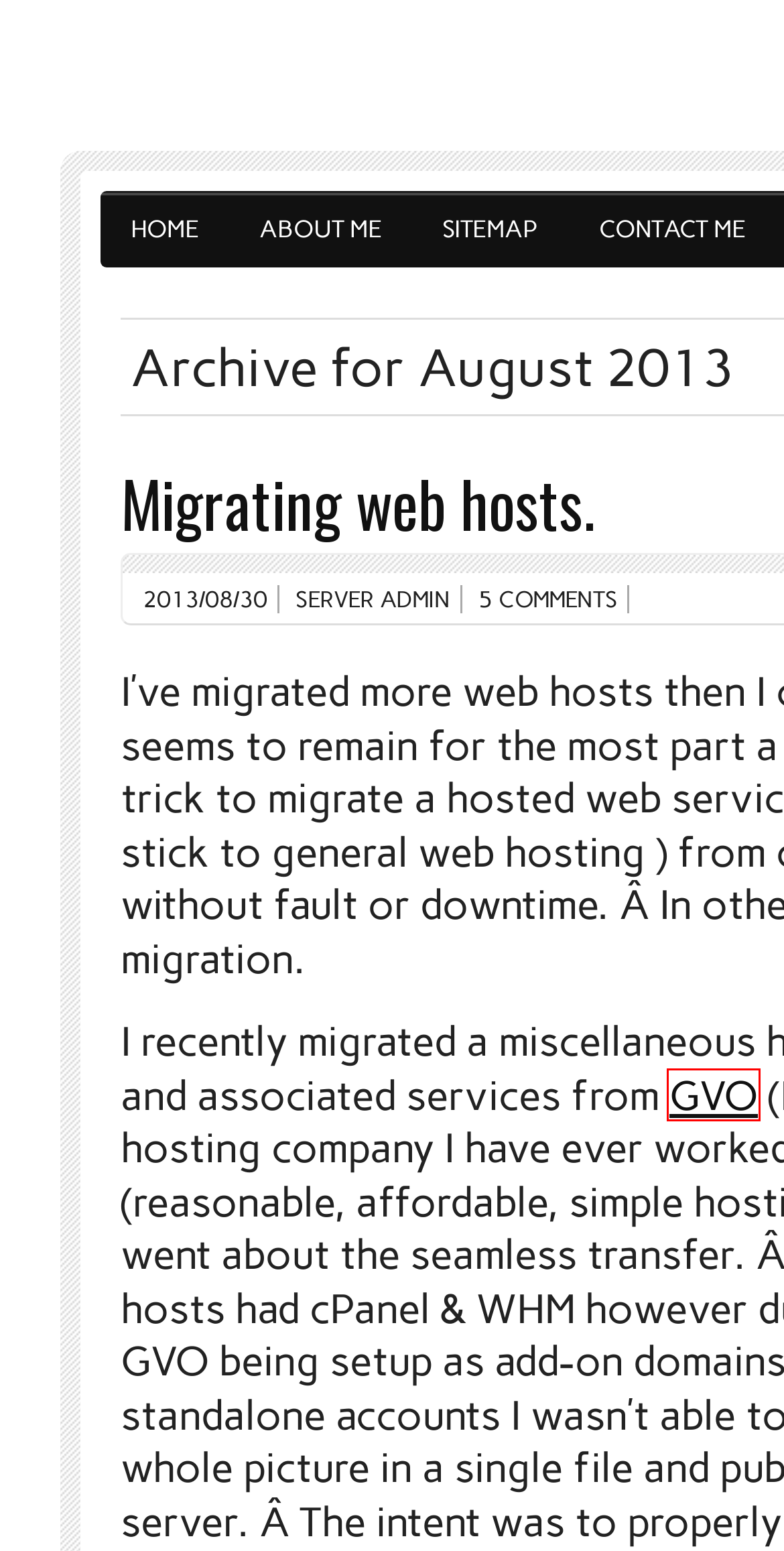You are looking at a webpage screenshot with a red bounding box around an element. Pick the description that best matches the new webpage after interacting with the element in the red bounding box. The possible descriptions are:
A. Programming | Interfacing Josh Houghtelin
B. Interfacing Josh Houghtelin | Currently Reviewing Web Development Workflows
C. Migrating web hosts. | Interfacing Josh Houghtelin
D. Server Admin | Interfacing Josh Houghtelin
E. October | 2023 | Interfacing Josh Houghtelin
F. Contact Me | Interfacing Josh Houghtelin
G. Sitemap | Interfacing Josh Houghtelin
H. GoGvo : Web Hosting Services, Web Hosting Company

H